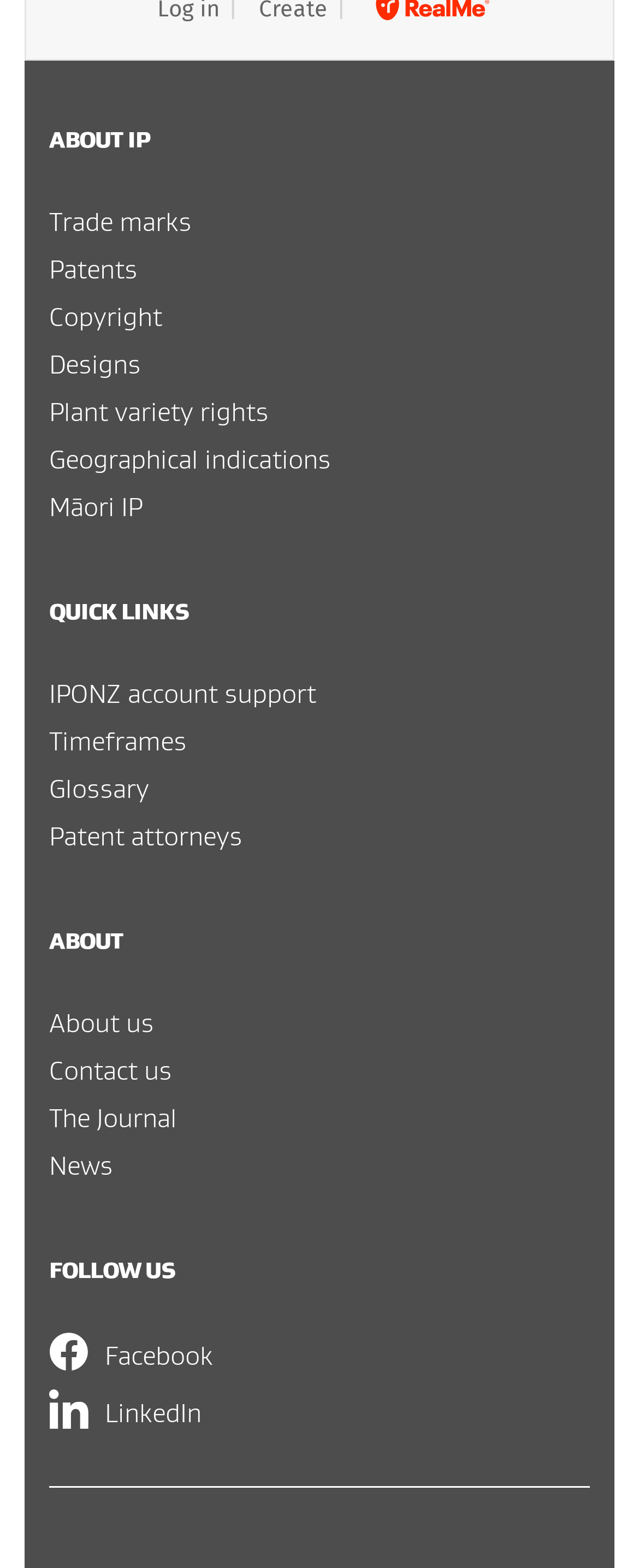Given the element description "Facebook" in the screenshot, predict the bounding box coordinates of that UI element.

[0.077, 0.85, 0.851, 0.876]